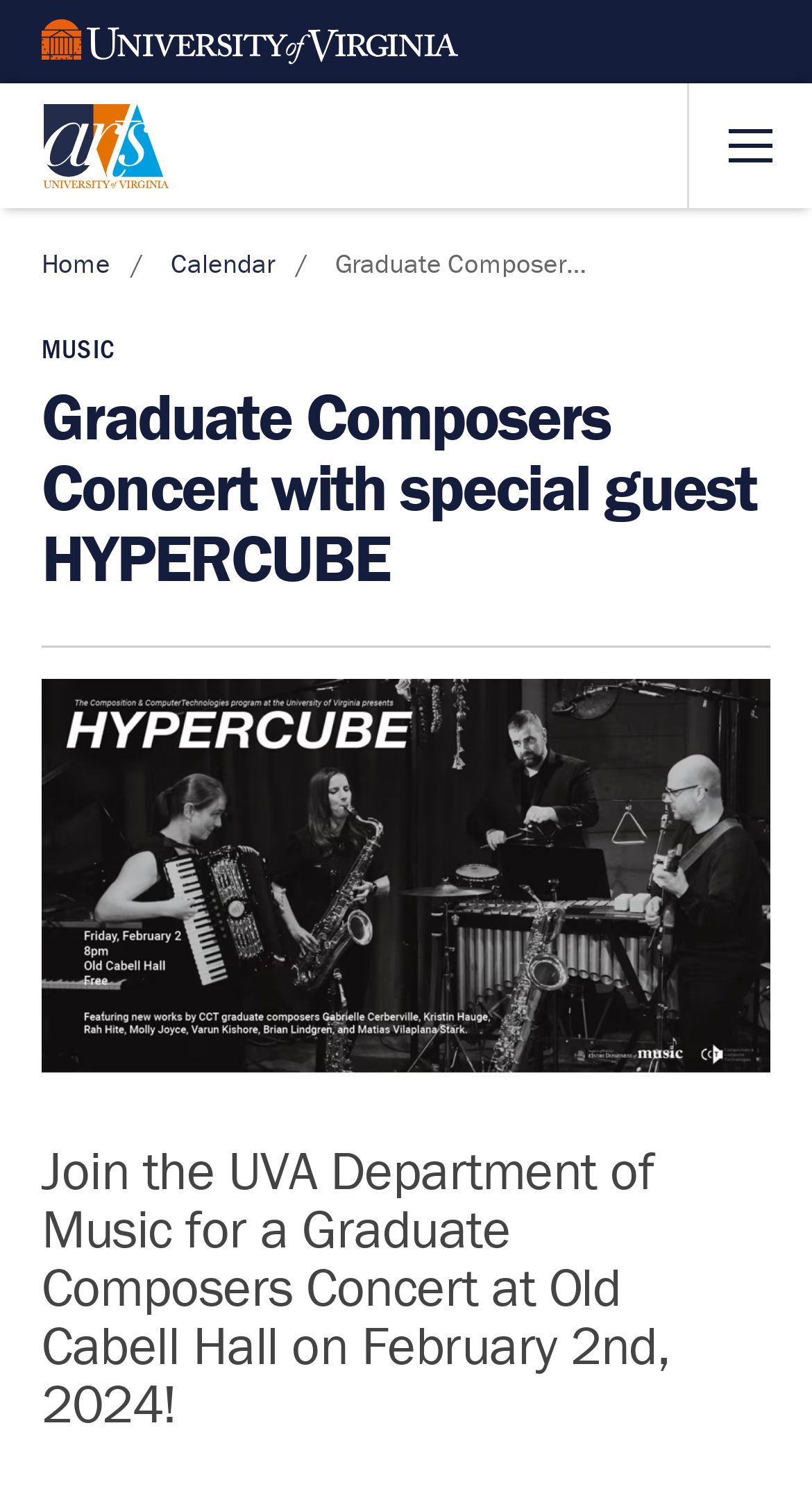Answer the question briefly using a single word or phrase: 
What is the date of the event mentioned on the webpage?

February 2nd, 2024